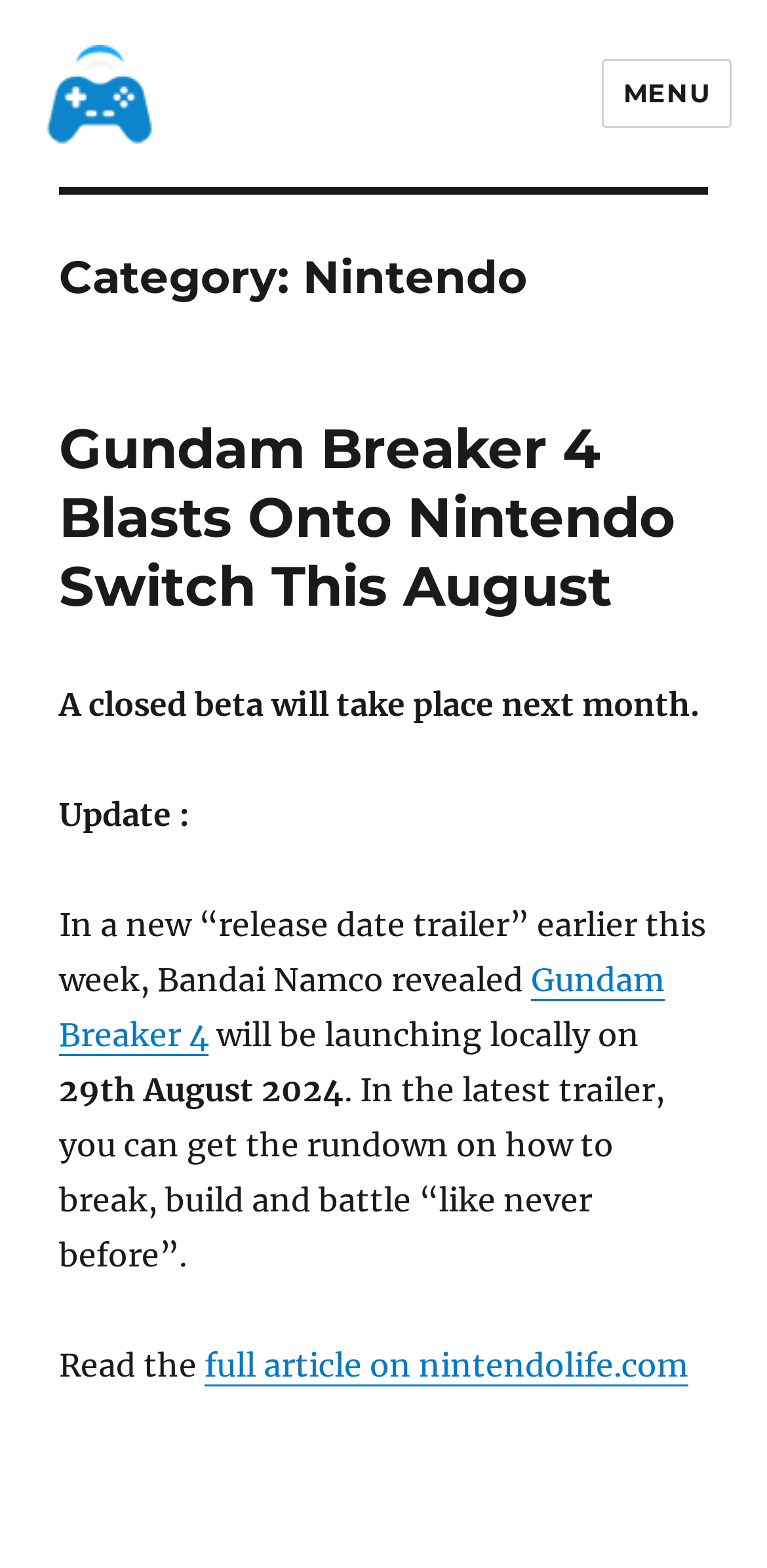Answer the question with a brief word or phrase:
What is the current page number?

2